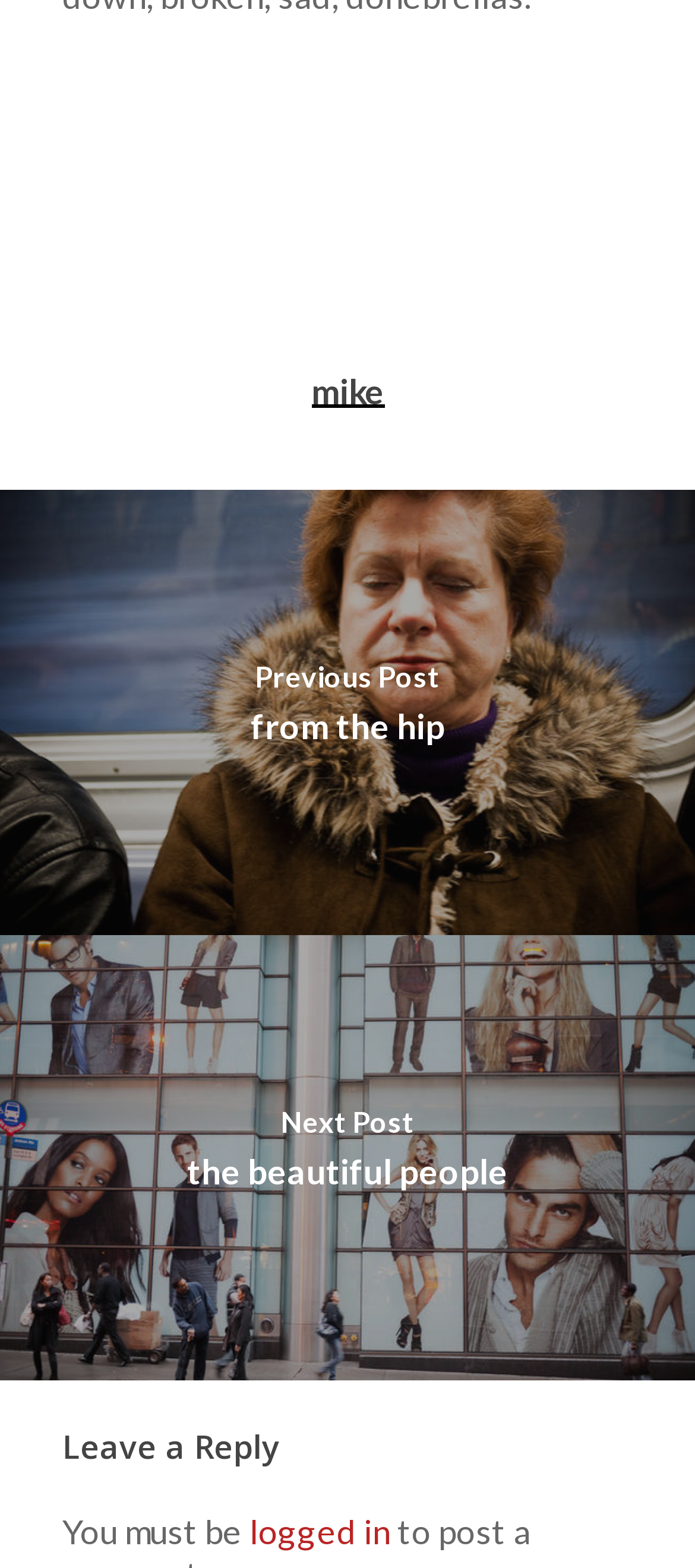What is the title of the next post?
Give a single word or phrase answer based on the content of the image.

the beautiful people